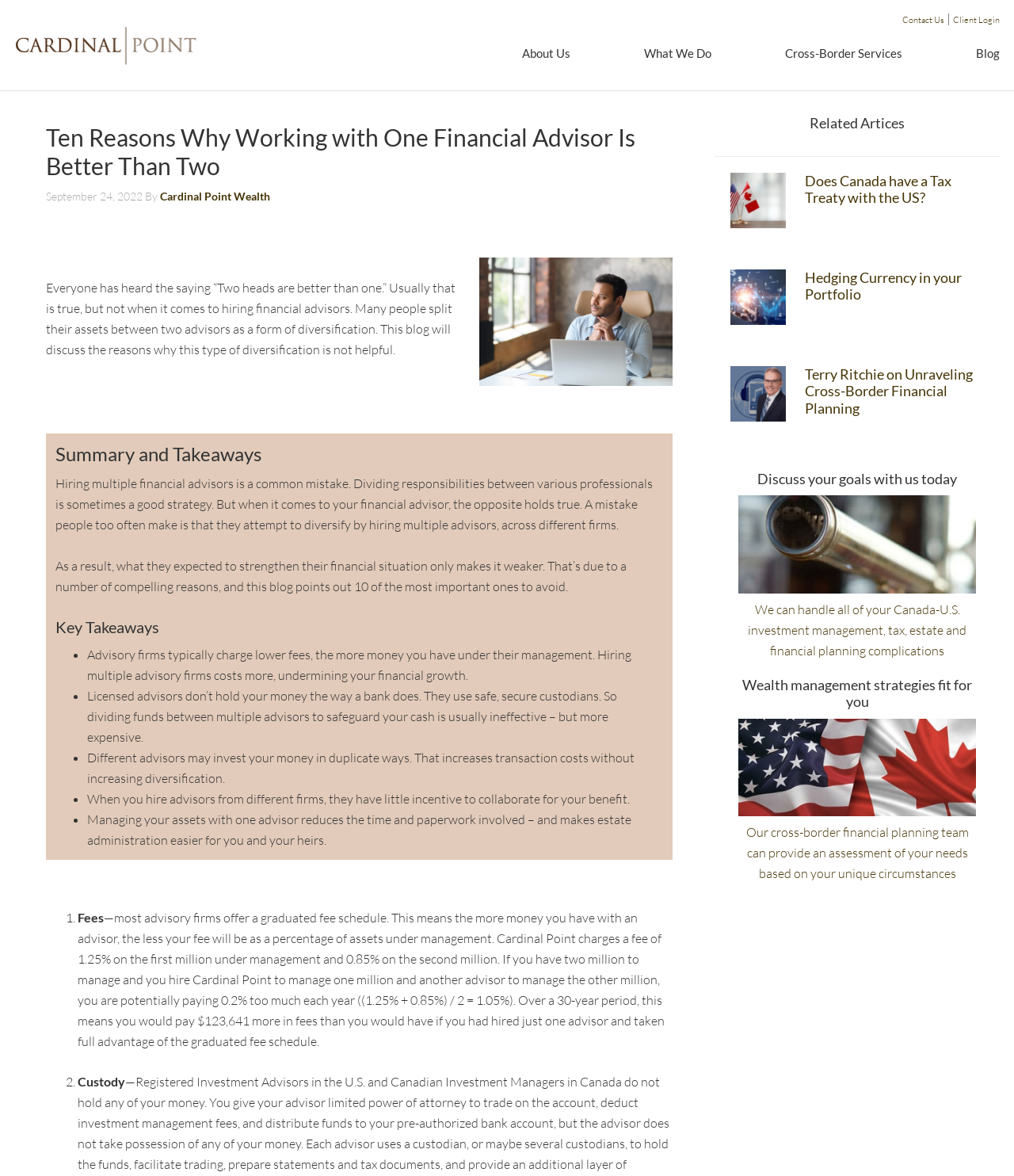Can you pinpoint the bounding box coordinates for the clickable element required for this instruction: "Read the blog post 'Ten Reasons Why Working with One Financial Advisor Is Better Than Two'"? The coordinates should be four float numbers between 0 and 1, i.e., [left, top, right, bottom].

[0.045, 0.104, 0.663, 0.153]